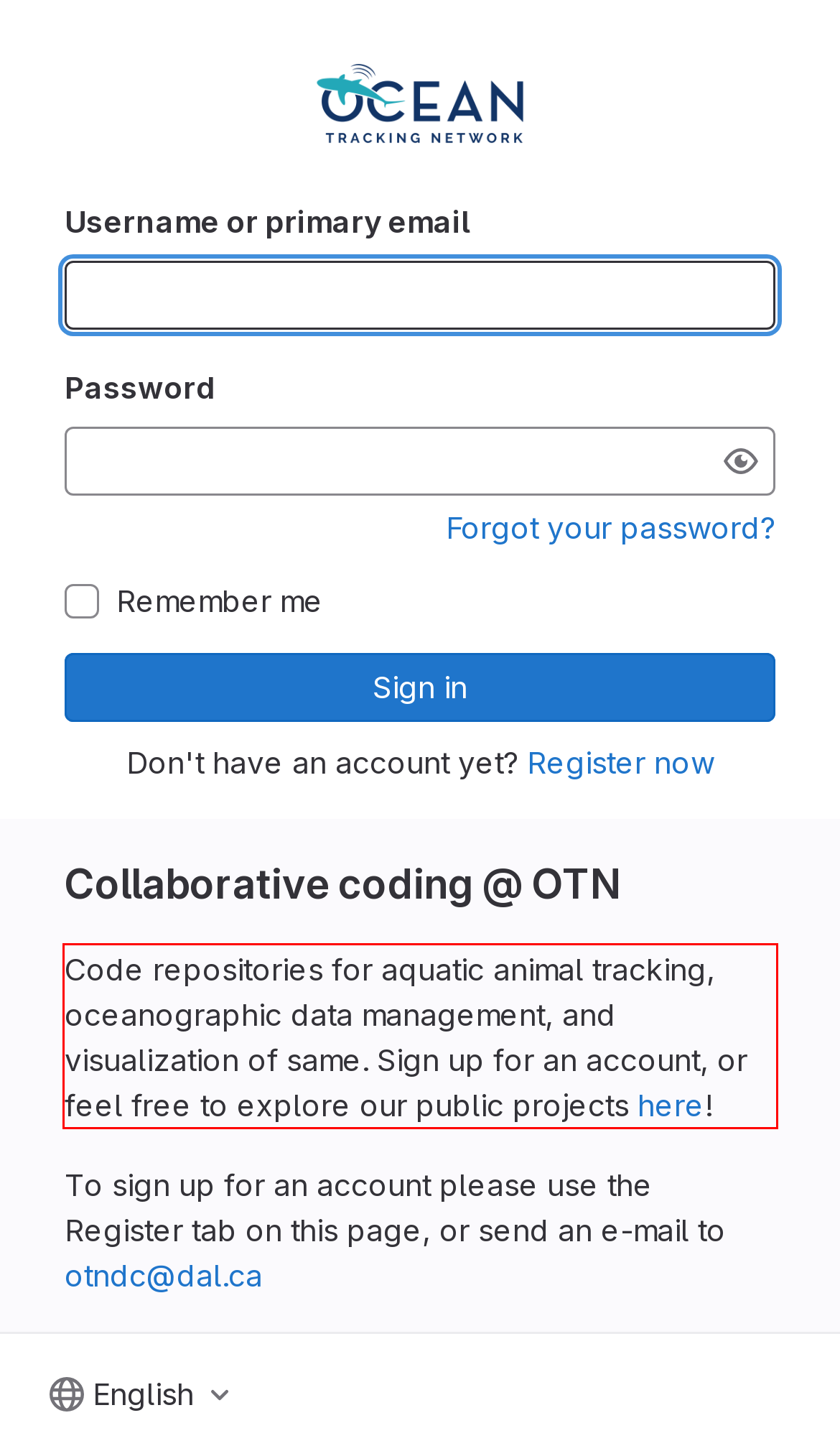Identify the text inside the red bounding box in the provided webpage screenshot and transcribe it.

Code repositories for aquatic animal tracking, oceanographic data management, and visualization of same. Sign up for an account, or feel free to explore our public projects here!